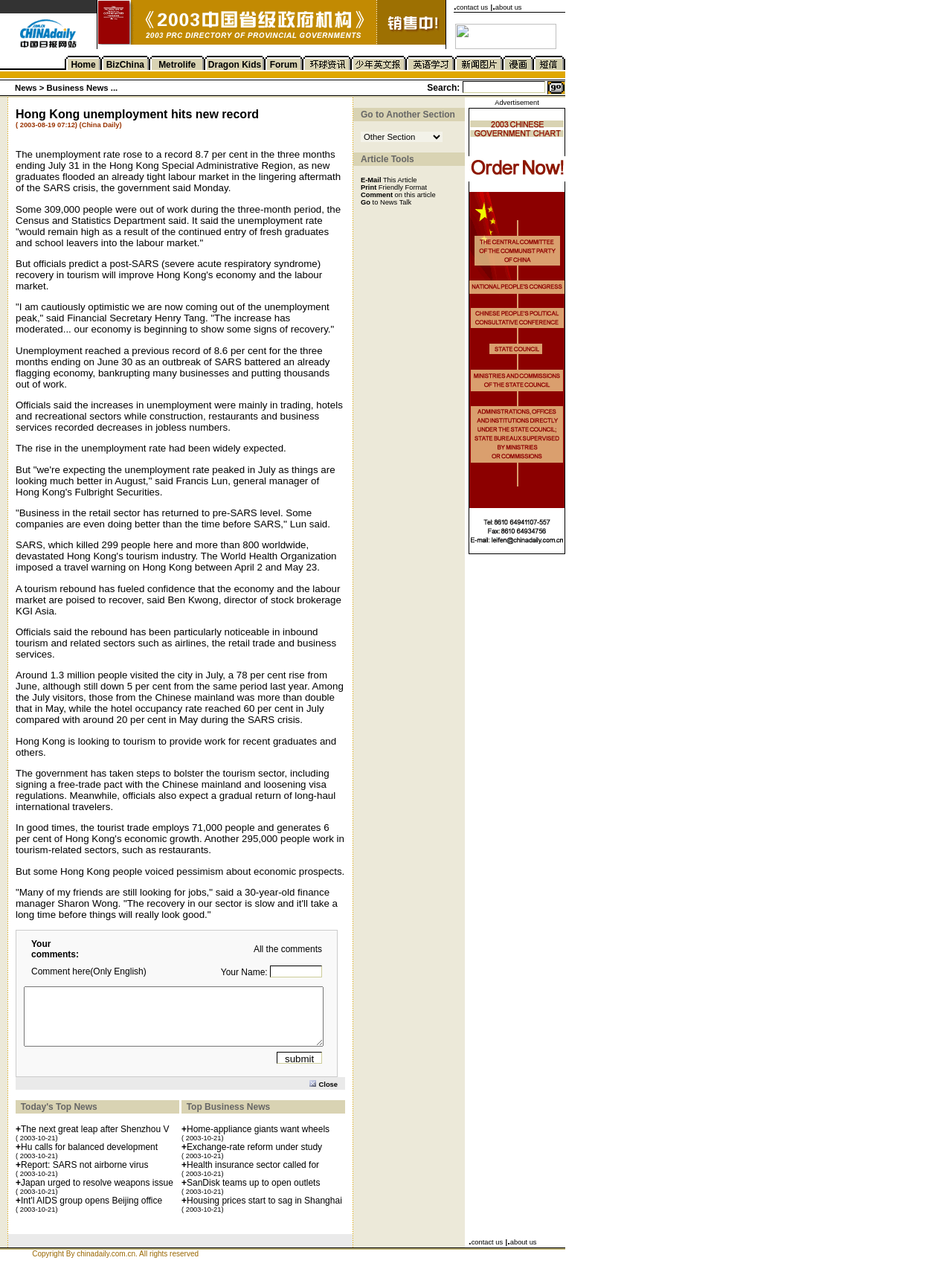Locate the bounding box for the described UI element: "Health insurance sector called for". Ensure the coordinates are four float numbers between 0 and 1, formatted as [left, top, right, bottom].

[0.196, 0.912, 0.335, 0.92]